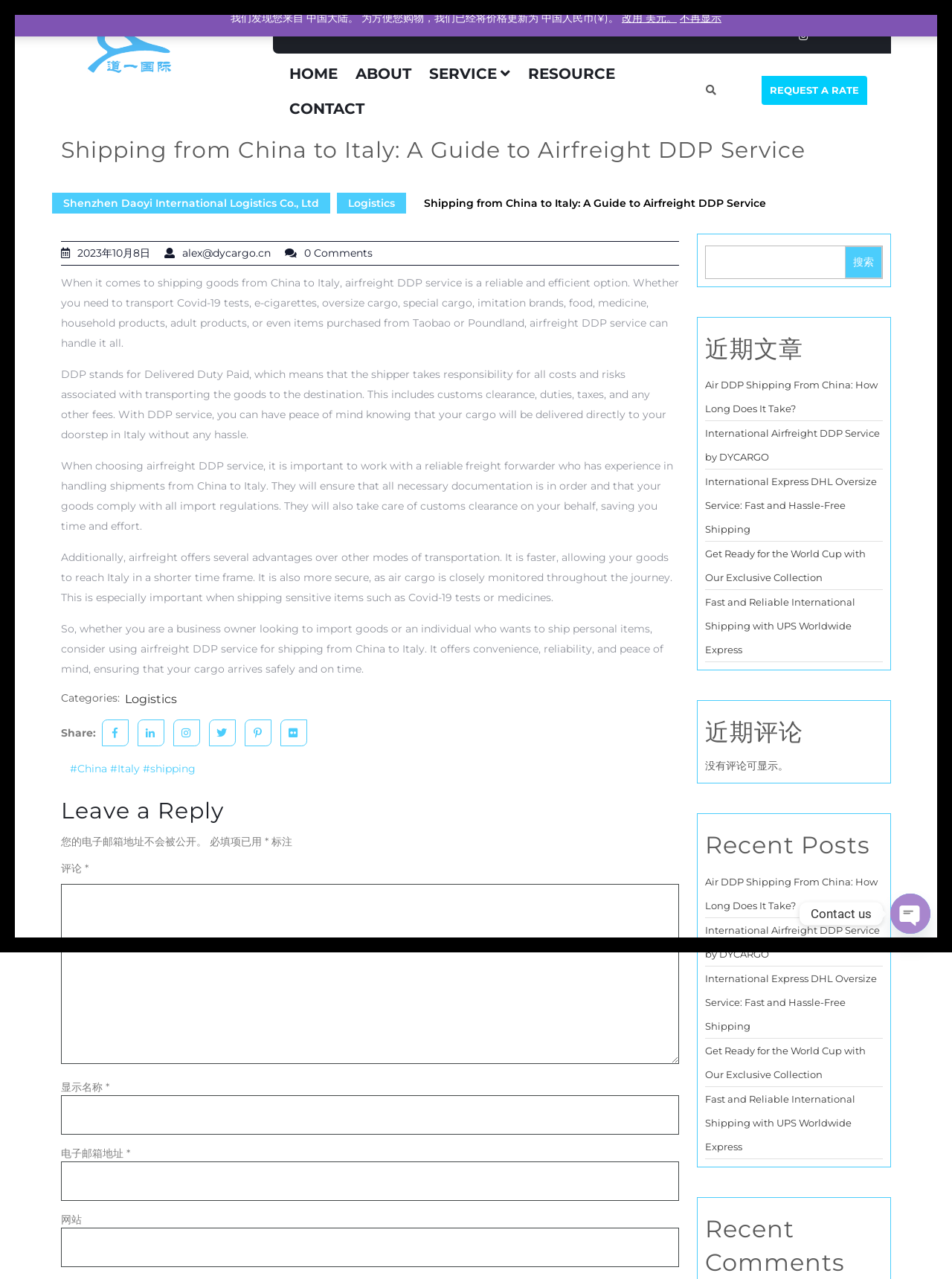Can you locate the main headline on this webpage and provide its text content?

Shipping from China to Italy: A Guide to Airfreight DDP Service